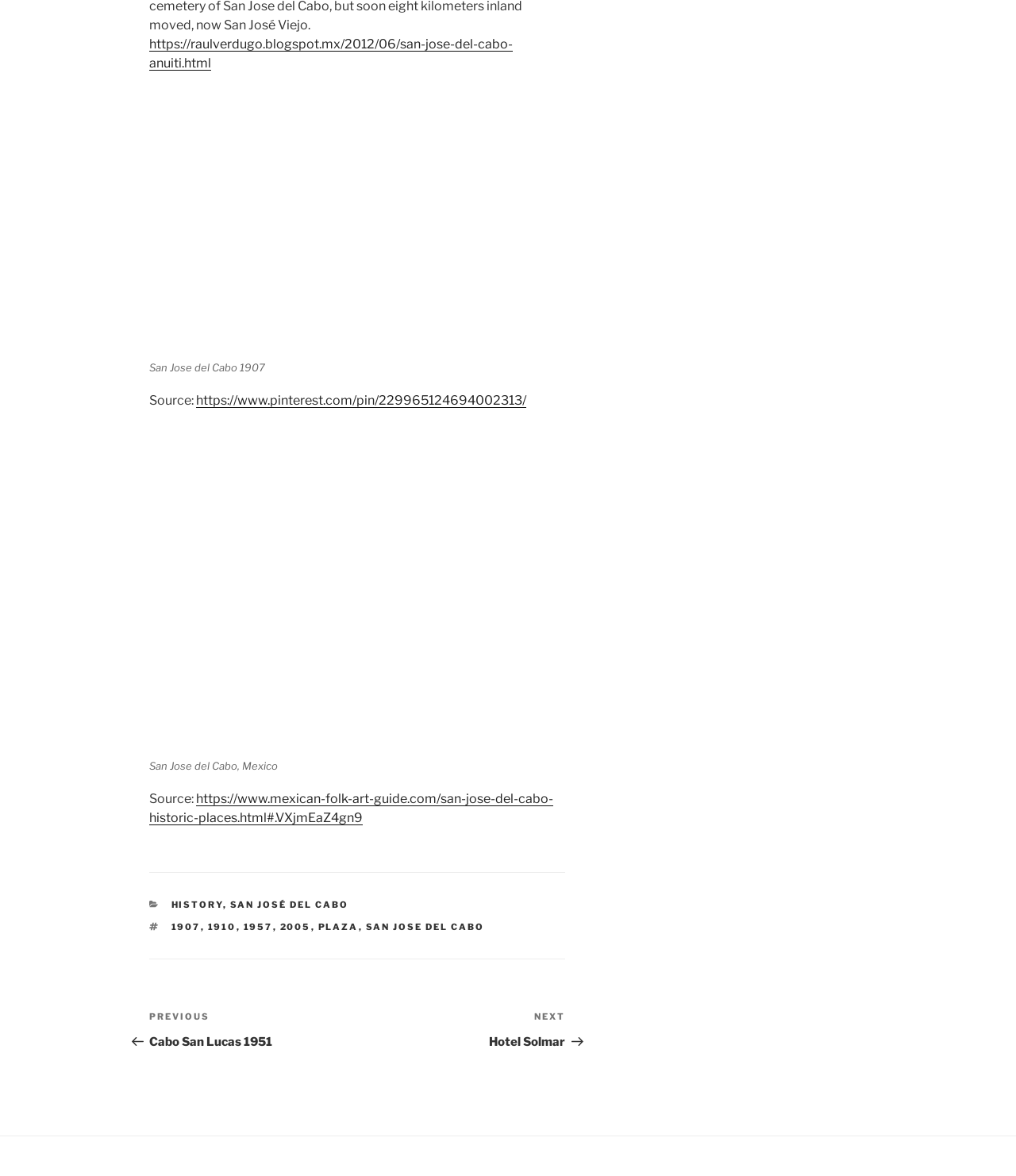Locate the bounding box of the UI element based on this description: "https://www.mexican-folk-art-guide.com/san-jose-del-cabo-historic-places.html#.VXjmEaZ4gn9". Provide four float numbers between 0 and 1 as [left, top, right, bottom].

[0.147, 0.673, 0.545, 0.702]